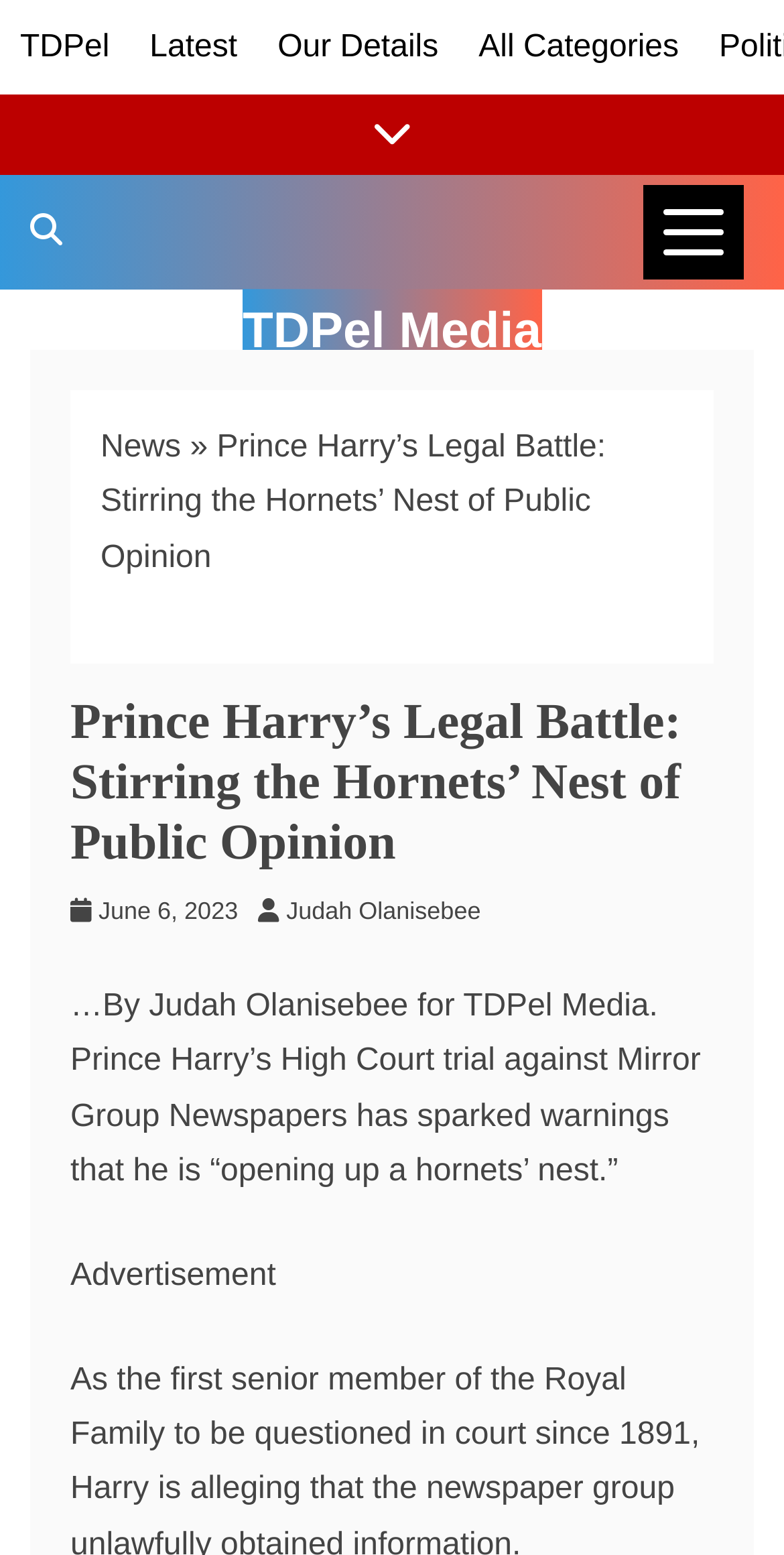What is the author of the article?
Give a single word or phrase as your answer by examining the image.

Judah Olanisebee